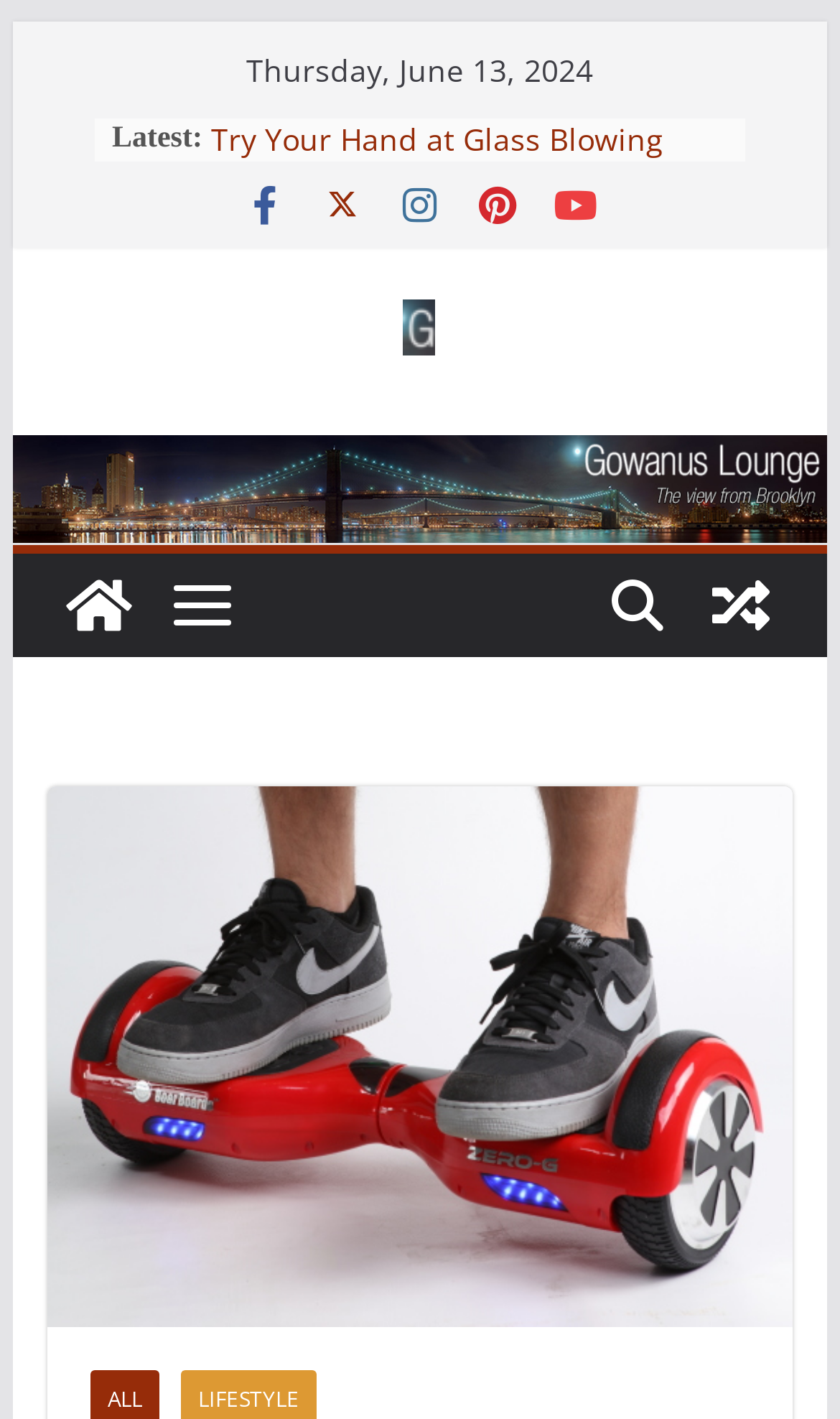Please locate the bounding box coordinates of the region I need to click to follow this instruction: "Click on the 'Brooklyn Heights Welcomes New Supermarket' link".

[0.251, 0.145, 0.813, 0.204]